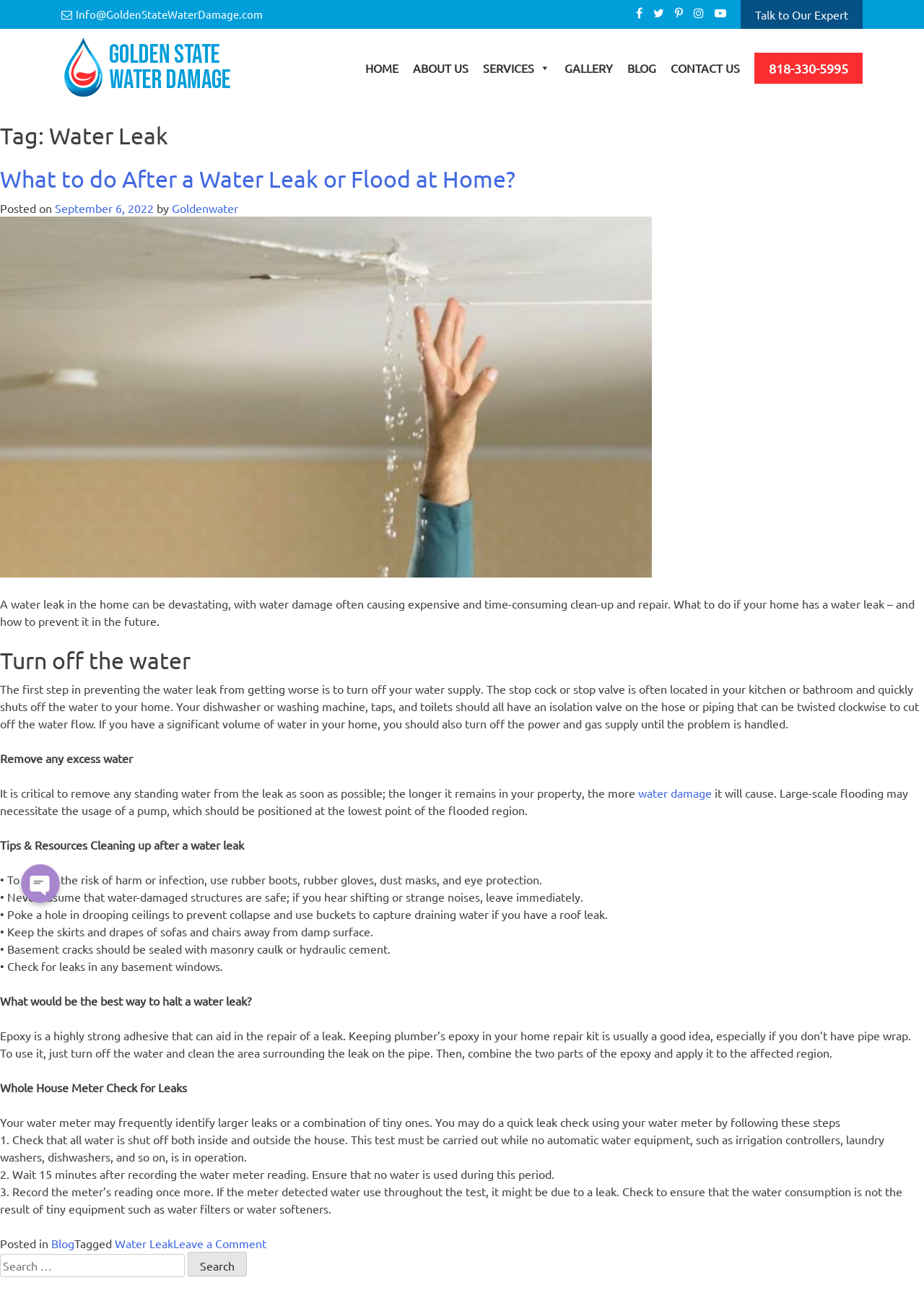Please give a succinct answer using a single word or phrase:
What is the topic of the article?

Water Leak